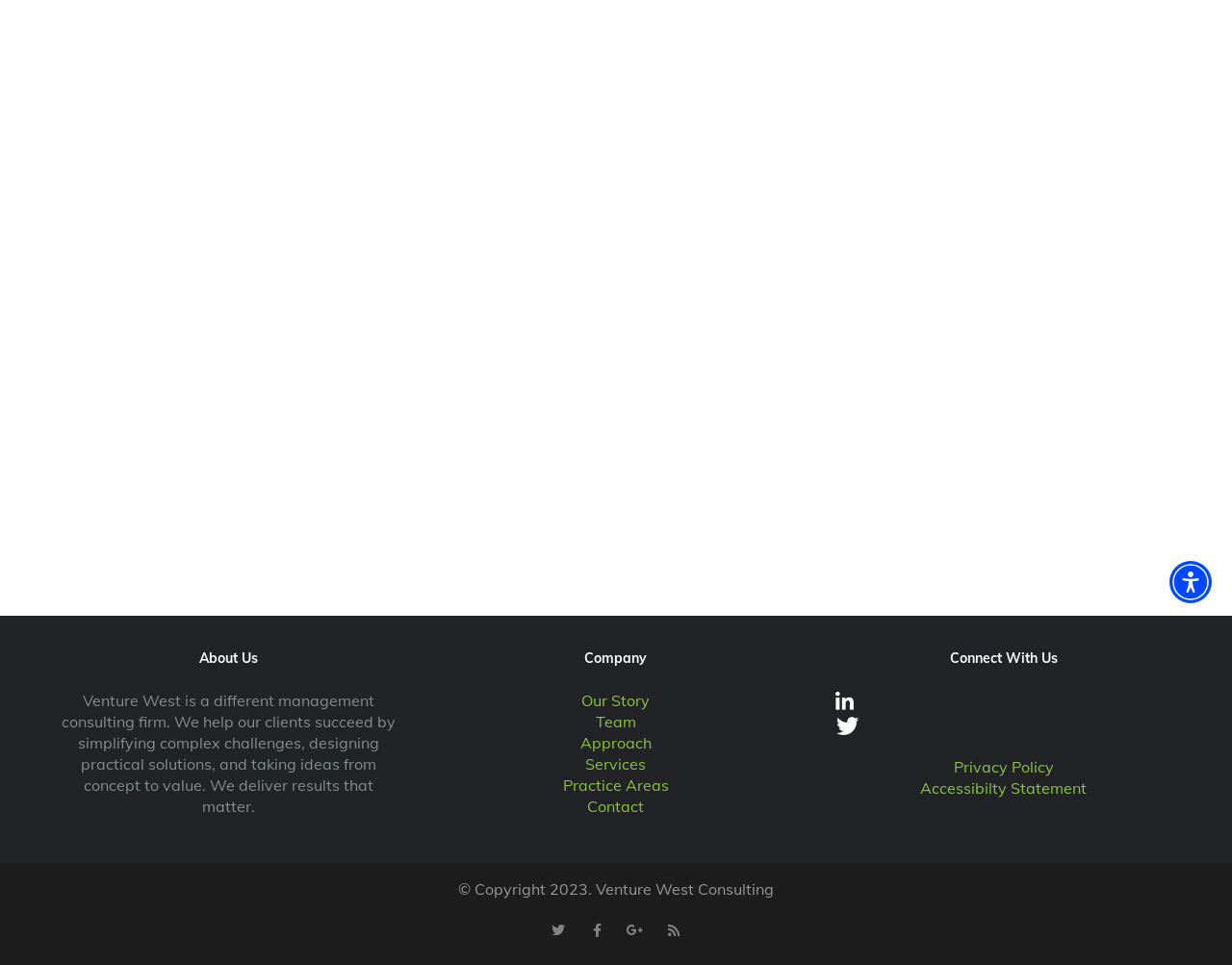Locate the bounding box coordinates for the element described below: "Accessibilty Statement". The coordinates must be four float values between 0 and 1, formatted as [left, top, right, bottom].

[0.747, 0.807, 0.882, 0.827]